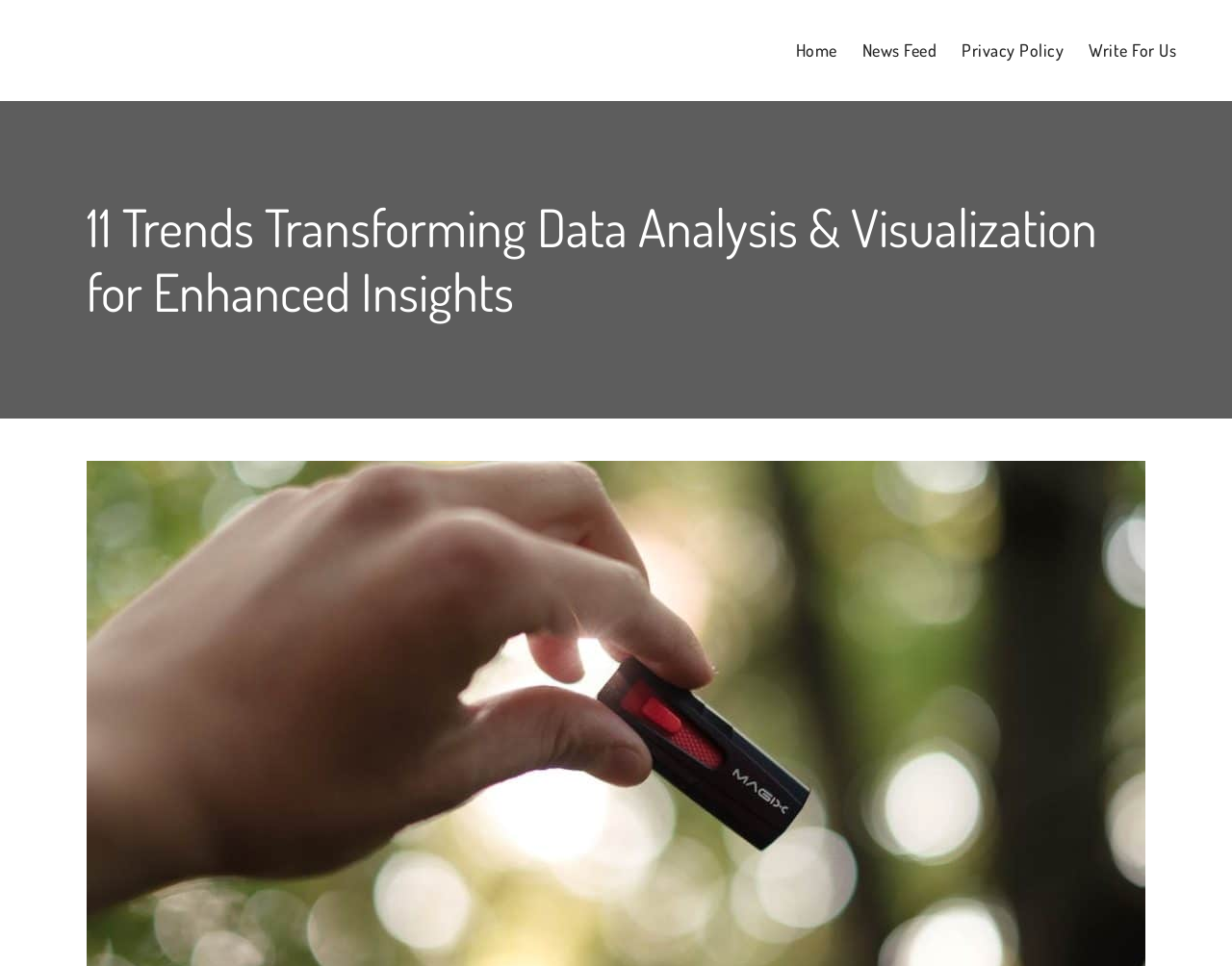Locate and extract the text of the main heading on the webpage.

11 Trends Transforming Data Analysis & Visualization for Enhanced Insights